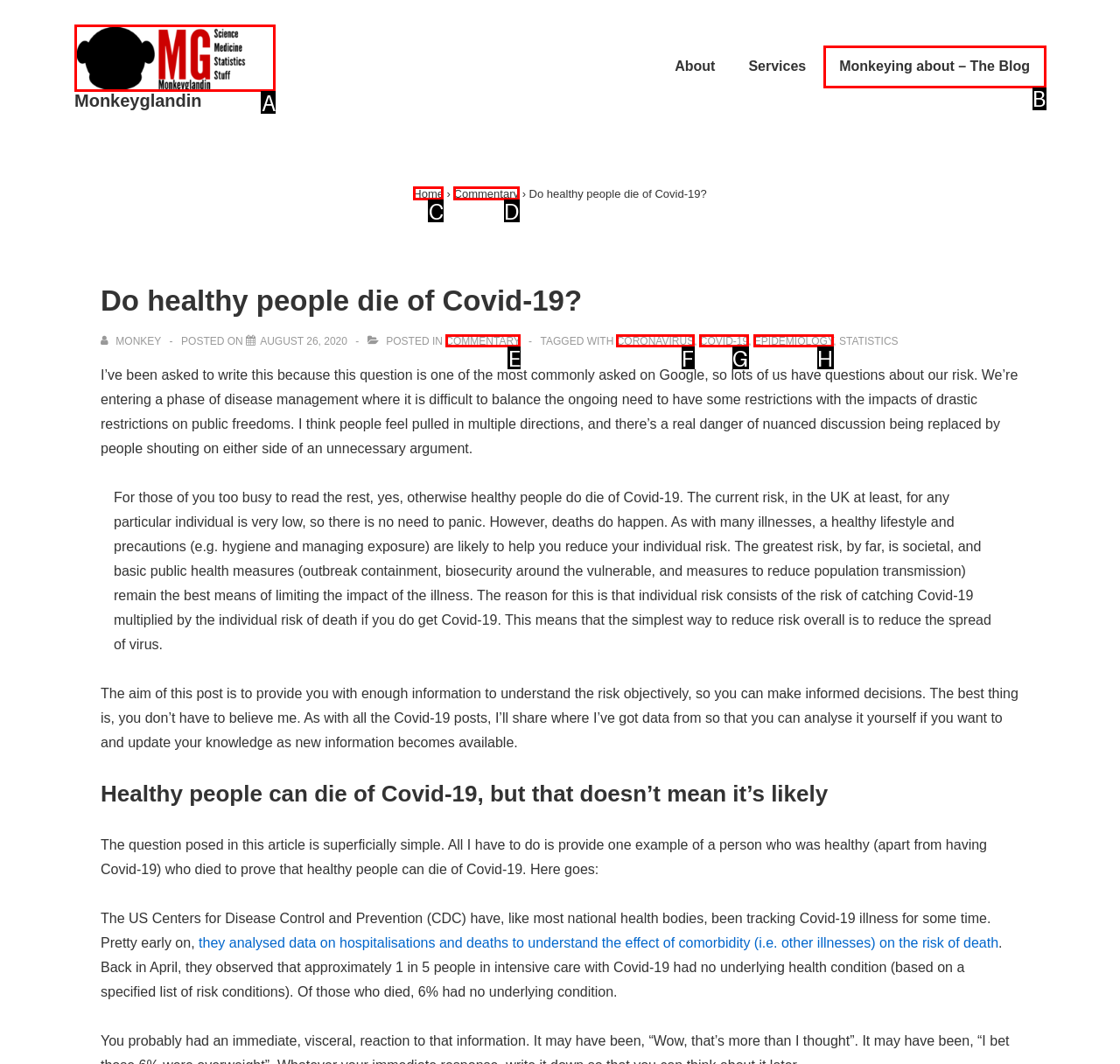Which option best describes: parent_node: Monkeyglandin
Respond with the letter of the appropriate choice.

A